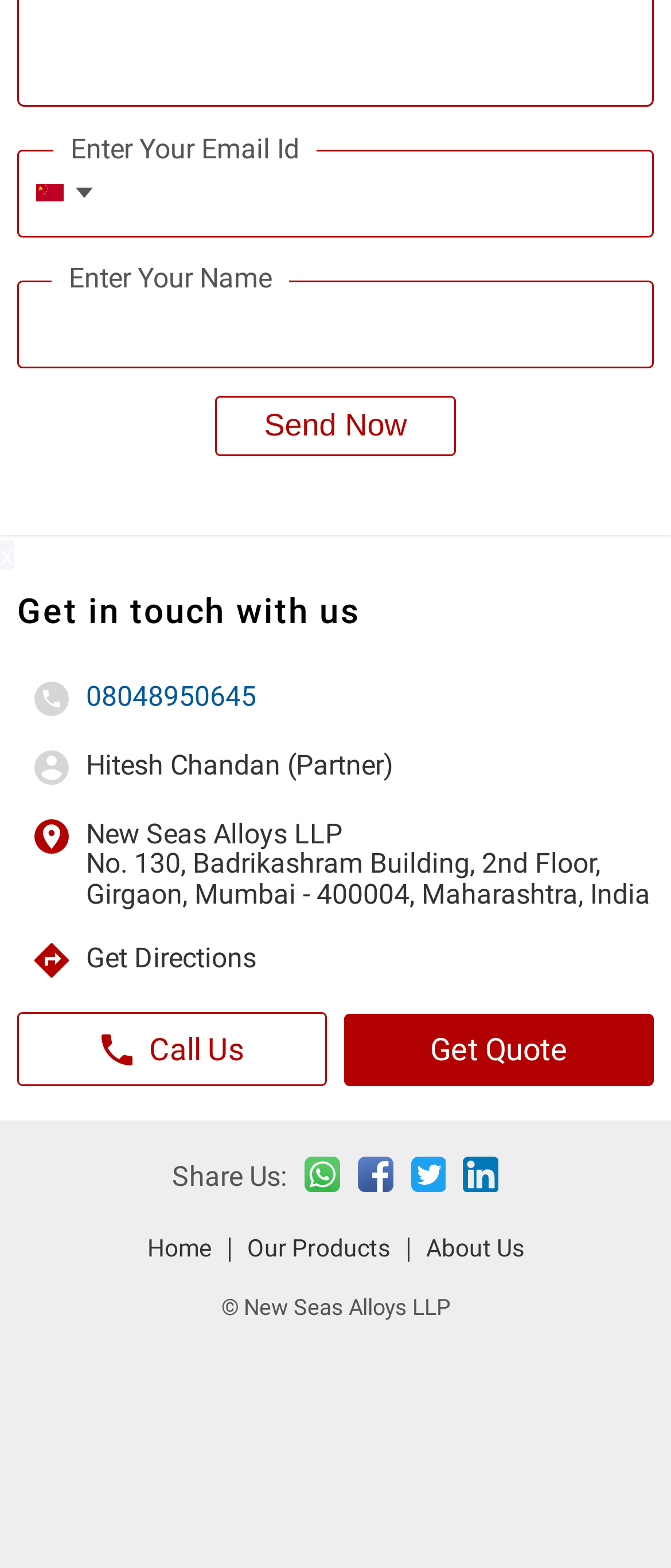Locate the bounding box coordinates of the element's region that should be clicked to carry out the following instruction: "Call Us". The coordinates need to be four float numbers between 0 and 1, i.e., [left, top, right, bottom].

[0.026, 0.646, 0.487, 0.693]